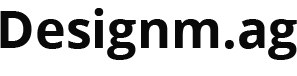Where is the image positioned on the webpage?
Using the information presented in the image, please offer a detailed response to the question.

The caption states that the image is positioned at the top of the webpage, which suggests that it serves as a header or a banner, establishing the brand's presence and inviting visitors to explore its offerings.